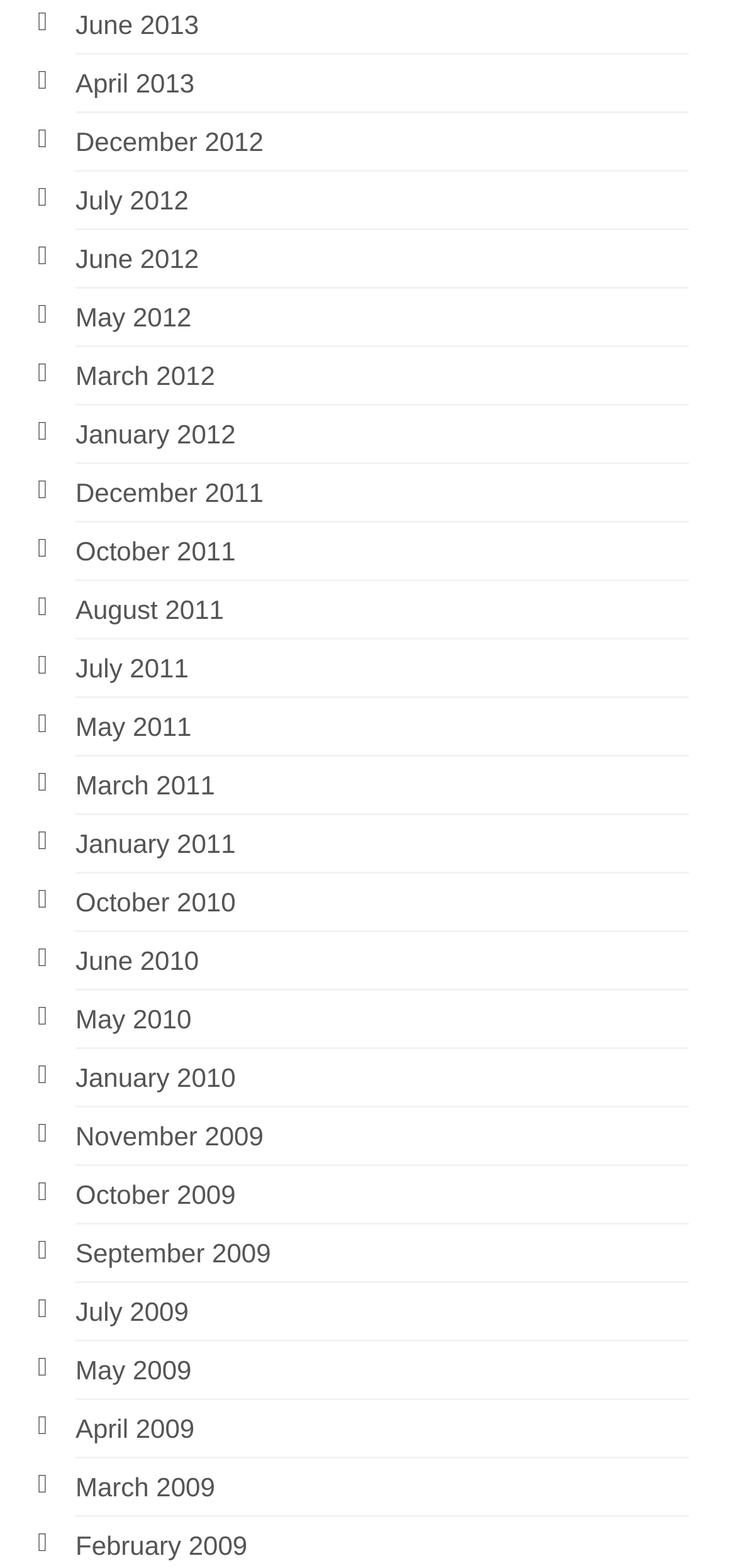Respond to the question below with a single word or phrase:
What is the most recent month listed?

June 2013